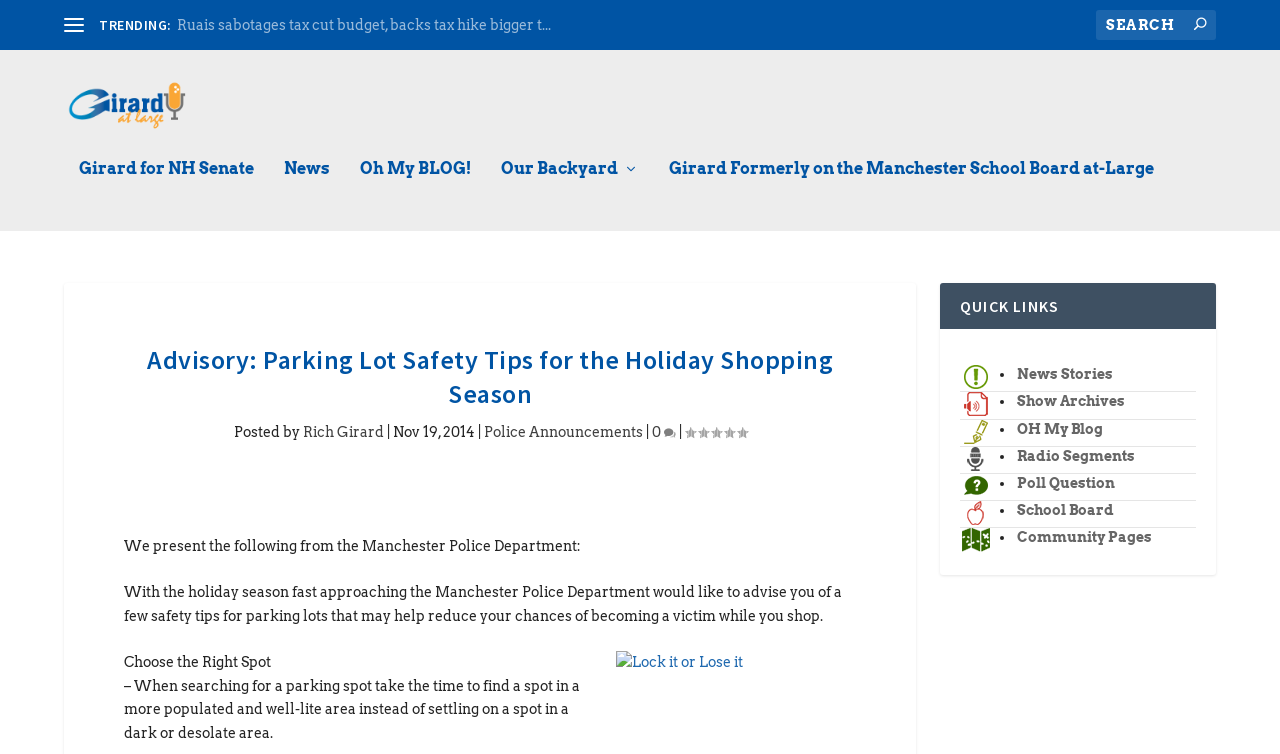Given the element description, predict the bounding box coordinates in the format (top-left x, top-left y, bottom-right x, bottom-right y). Make sure all values are between 0 and 1. Here is the element description: News

[0.222, 0.231, 0.258, 0.324]